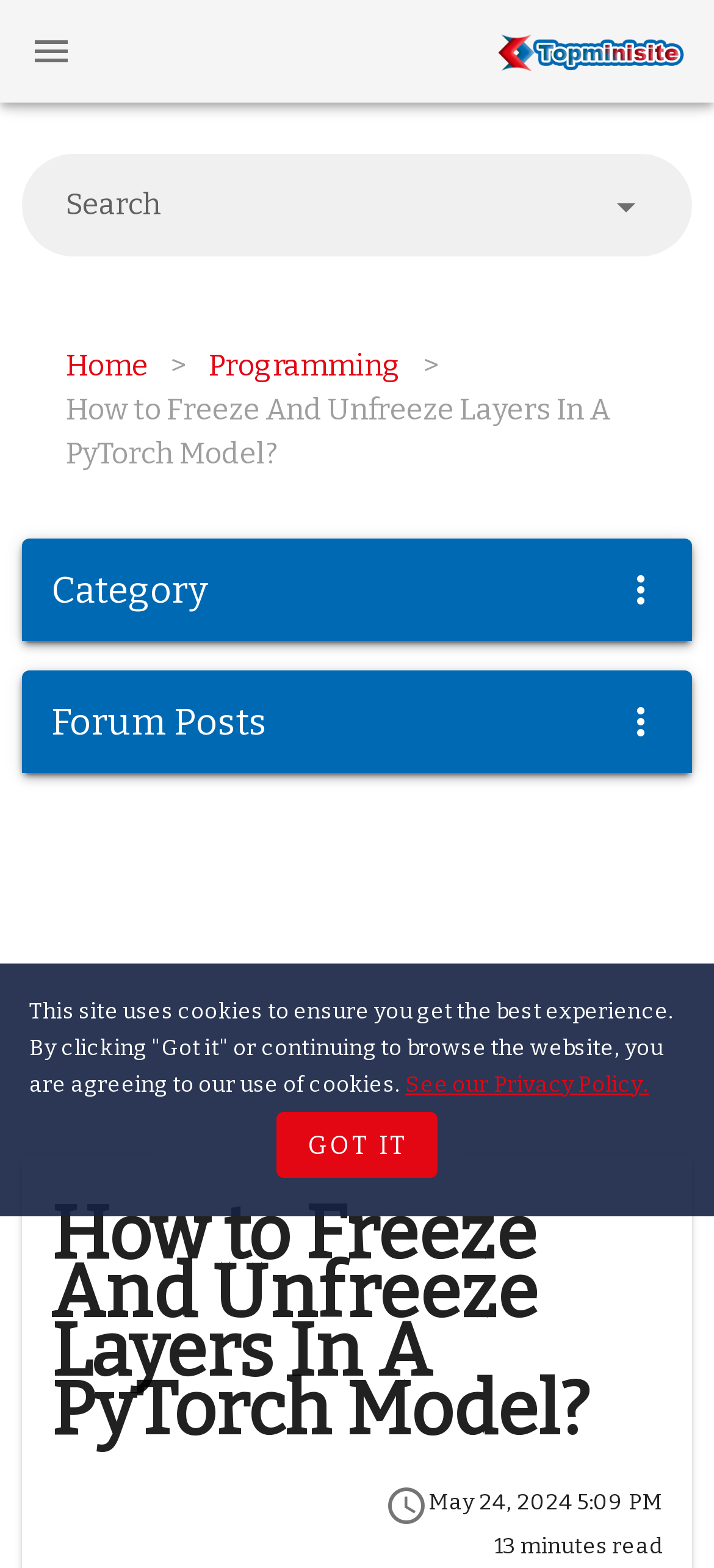Give a detailed account of the webpage, highlighting key information.

This webpage is about learning how to freeze and unfreeze layers in a PyTorch model. At the top left, there is a button and a search combobox with a "Search" label and a text input field. Below the search combobox, there are three links: "Home", ">" and "Programming". 

To the right of the "Programming" link, there is a link with the same title as the webpage, "How to Freeze And Unfreeze Layers In A PyTorch Model". Below these links, there are two sections labeled "Category" and "Forum Posts", each with a button to the right. 

In the middle of the page, there is an advertisement iframe. Below the advertisement, there is a heading with the same title as the webpage, "How to Freeze And Unfreeze Layers In A PyTorch Model". 

At the bottom of the page, there is a timestamp "May 24, 2024 5:09 PM" and a text indicating the reading time, "13 minutes read". There is also a notification about the website's use of cookies, with a "Got it" button and a link to the Privacy Policy.